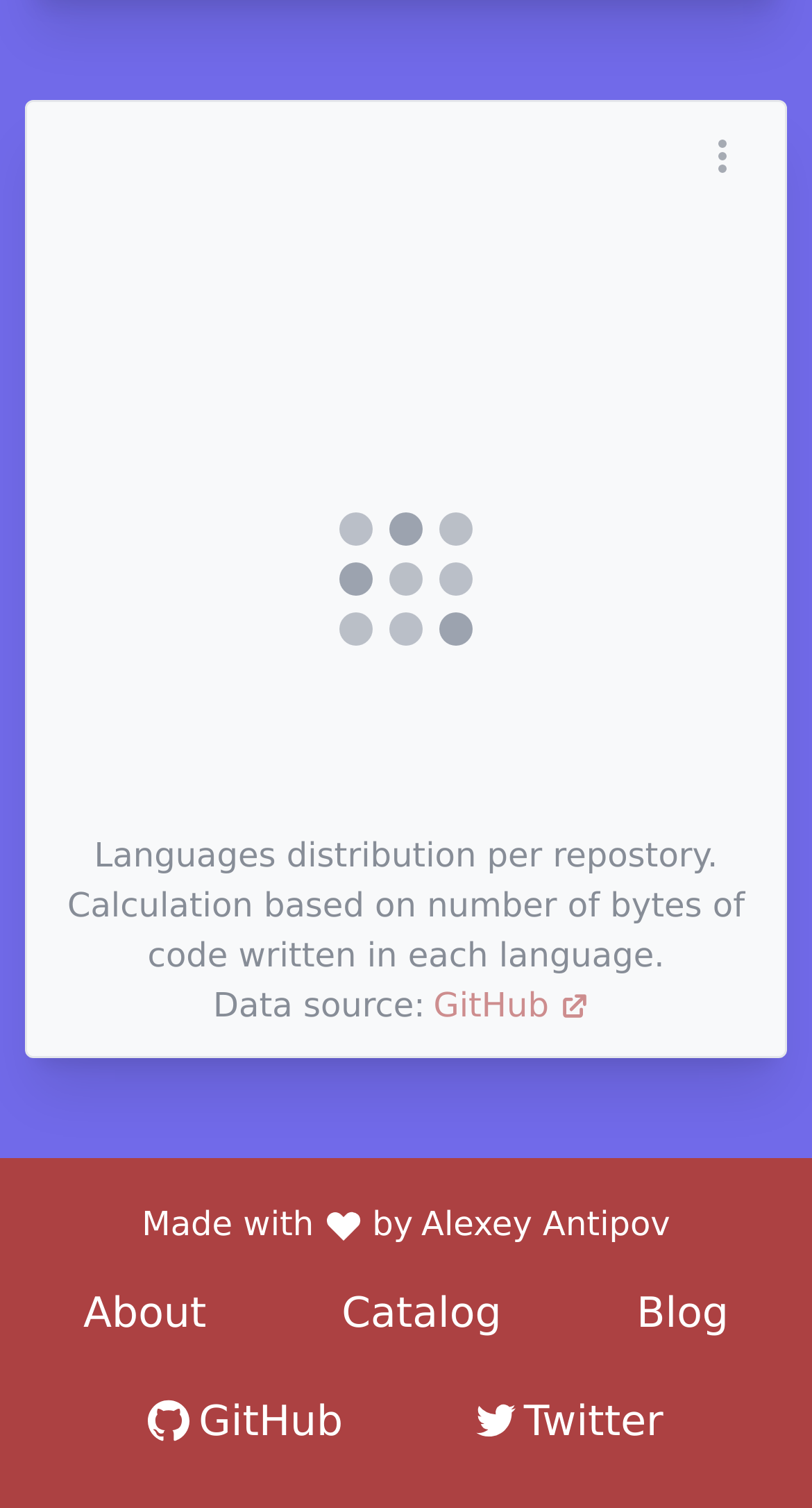How many social media links are present at the bottom?
Give a detailed and exhaustive answer to the question.

There are two social media links at the bottom of the webpage, one to GitHub and one to Twitter, each with an accompanying icon.